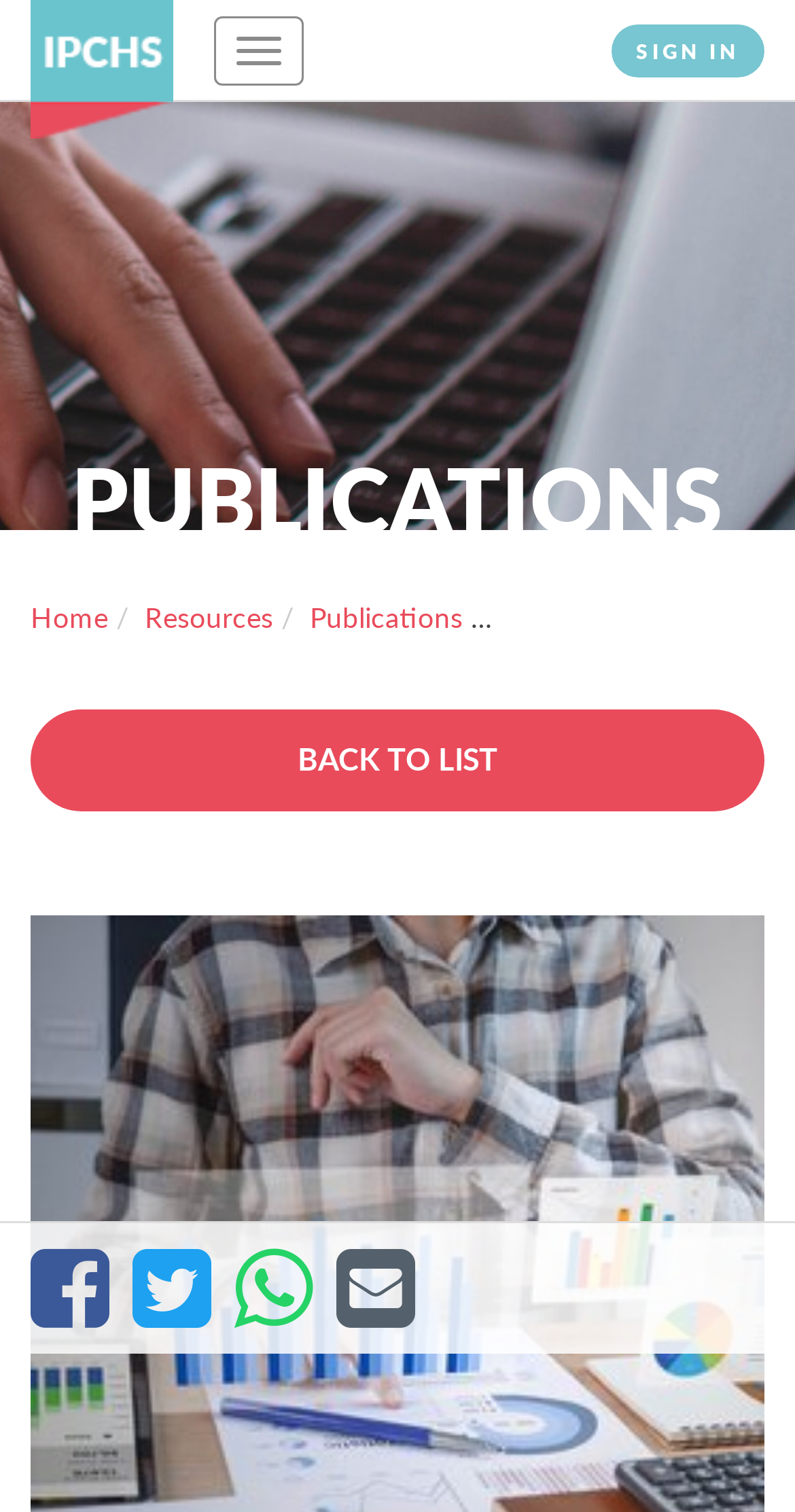Identify the bounding box coordinates necessary to click and complete the given instruction: "go to home page".

[0.038, 0.398, 0.136, 0.419]